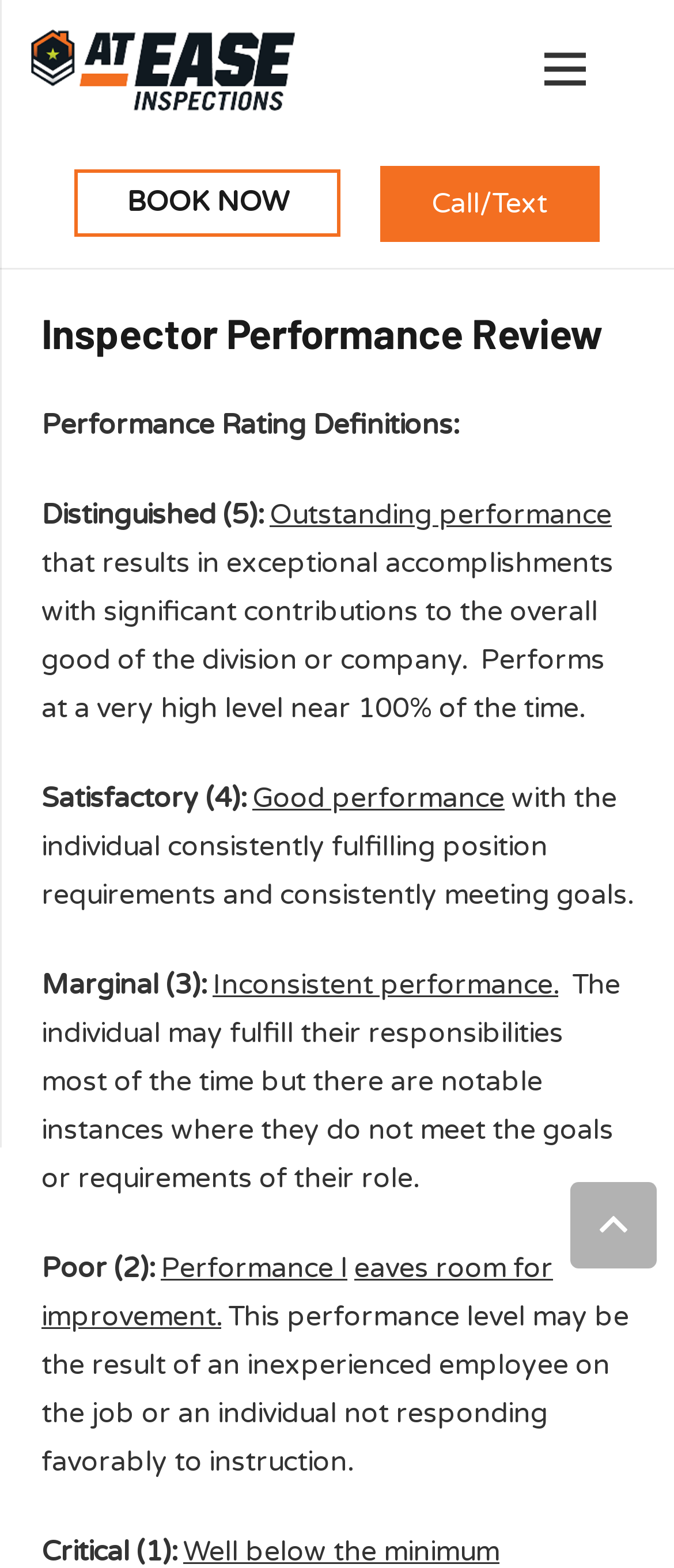Extract the bounding box of the UI element described as: "Text".

[0.73, 0.118, 0.812, 0.141]